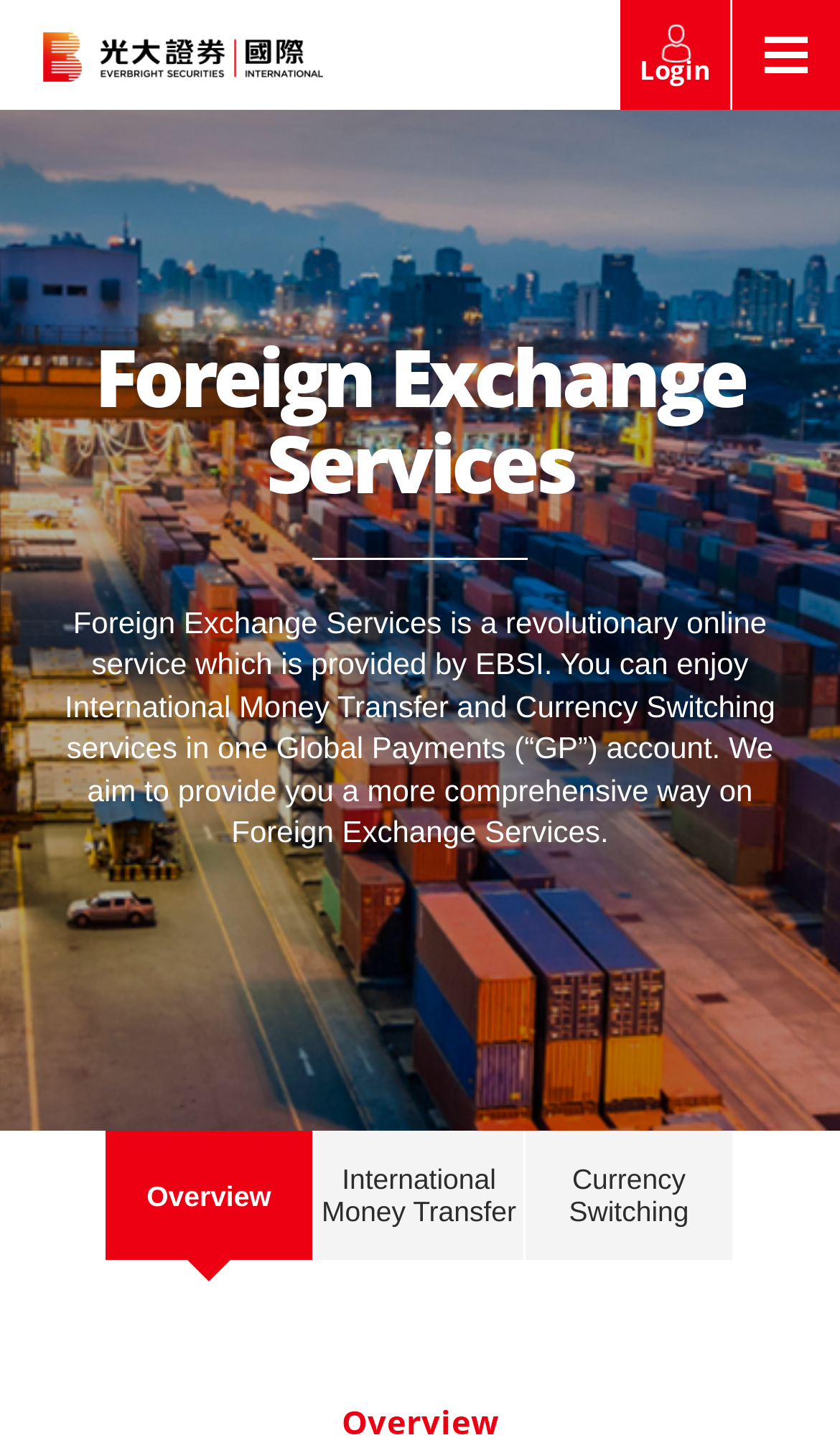Locate the bounding box coordinates of the element that should be clicked to execute the following instruction: "Go to Market Overview".

[0.0, 0.26, 1.0, 0.351]